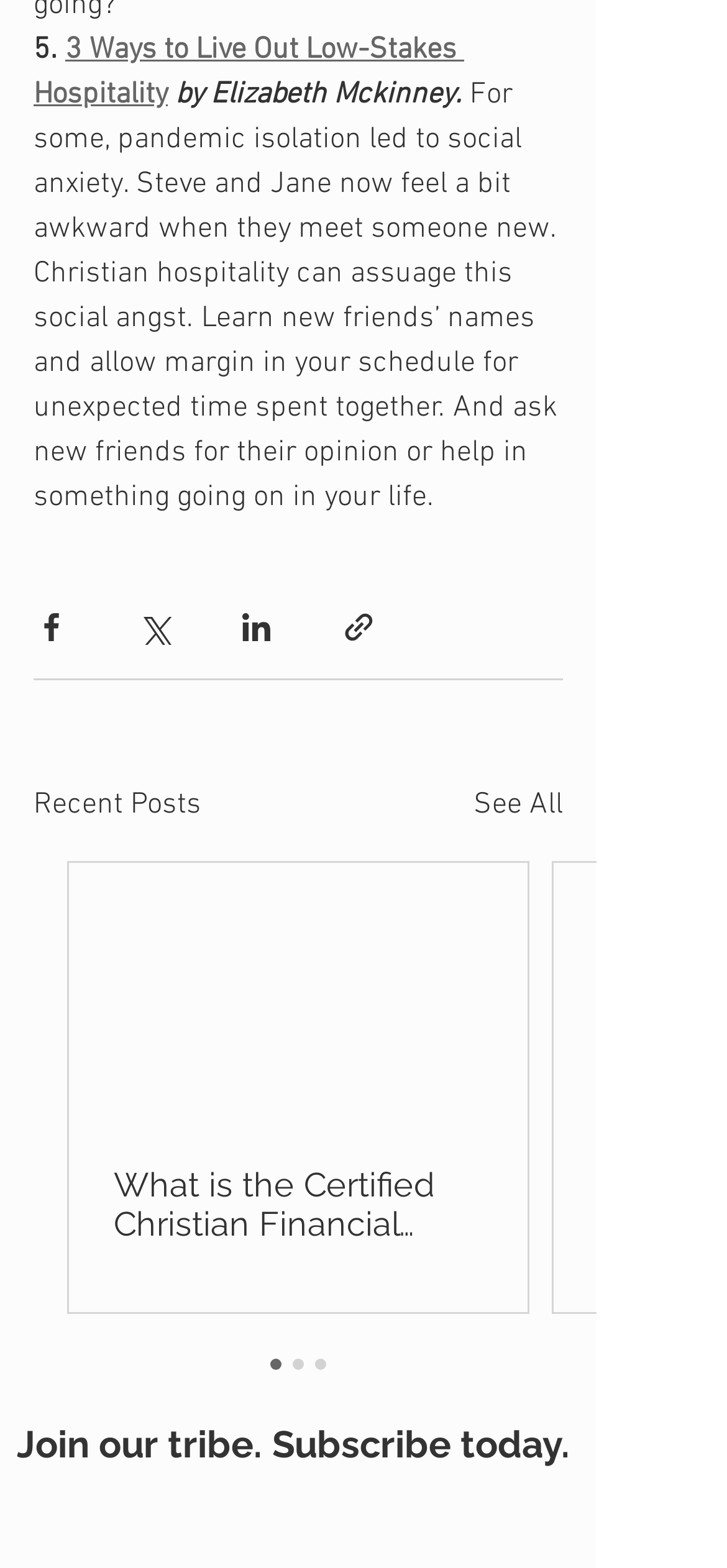Point out the bounding box coordinates of the section to click in order to follow this instruction: "Read the article '3 Ways to Live Out Low-Stakes Hospitality'".

[0.046, 0.02, 0.638, 0.072]